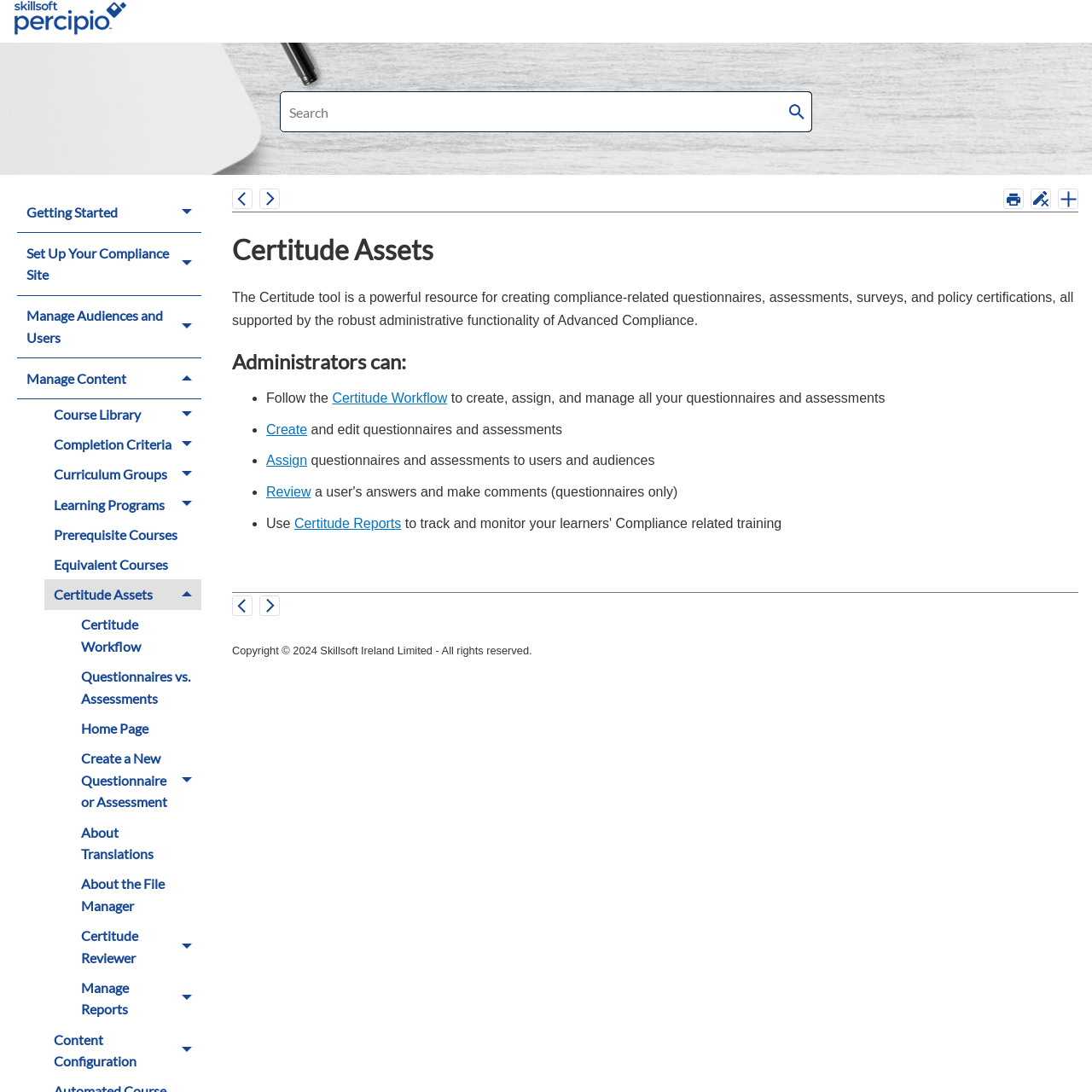What can administrators do with the Certitude Workflow?
Provide a fully detailed and comprehensive answer to the question.

Administrators can follow the Certitude Workflow to create, assign, and manage all their questionnaires and assessments, which enables them to have control over the entire process.